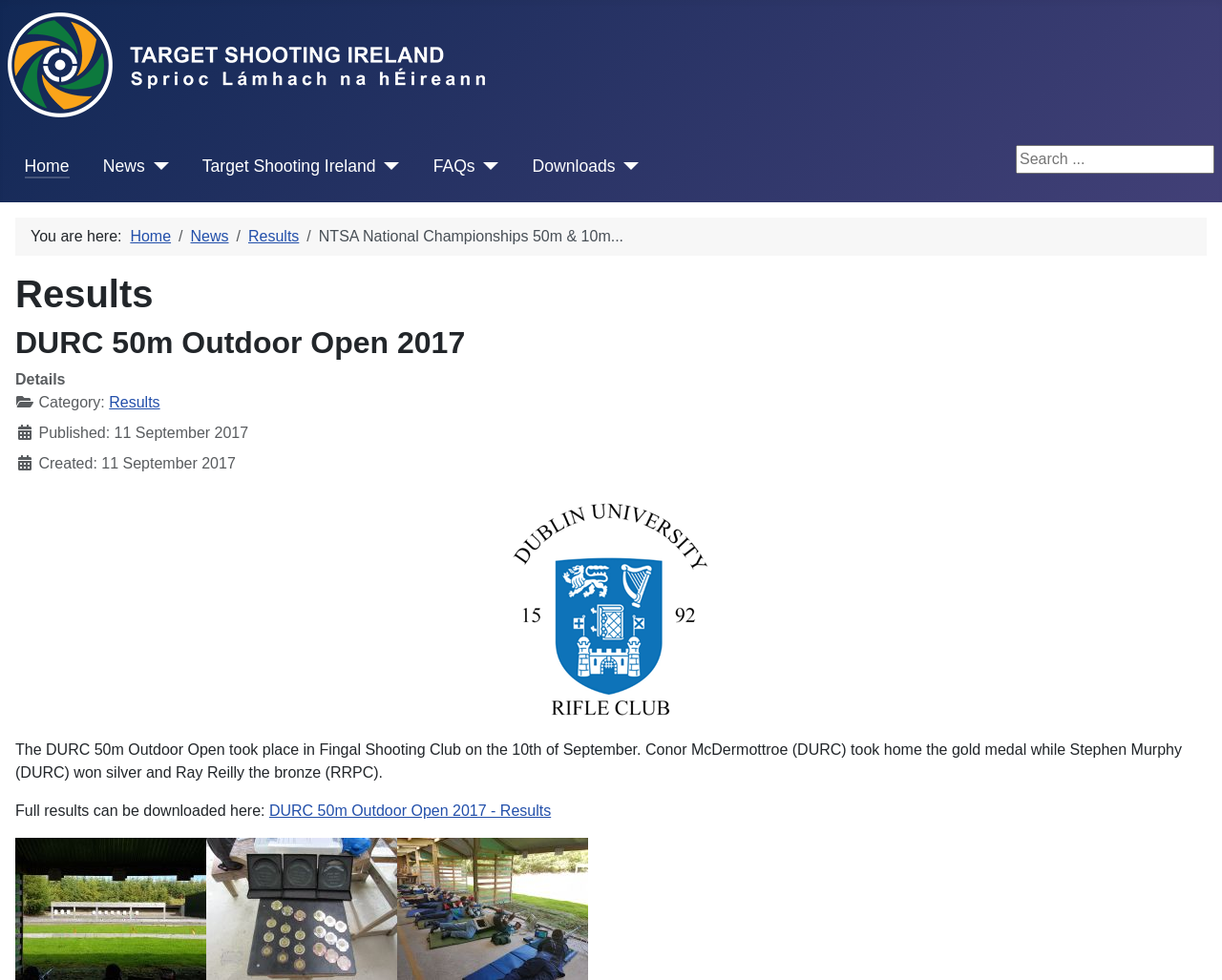What is the category of the event?
Please provide a single word or phrase as the answer based on the screenshot.

Results